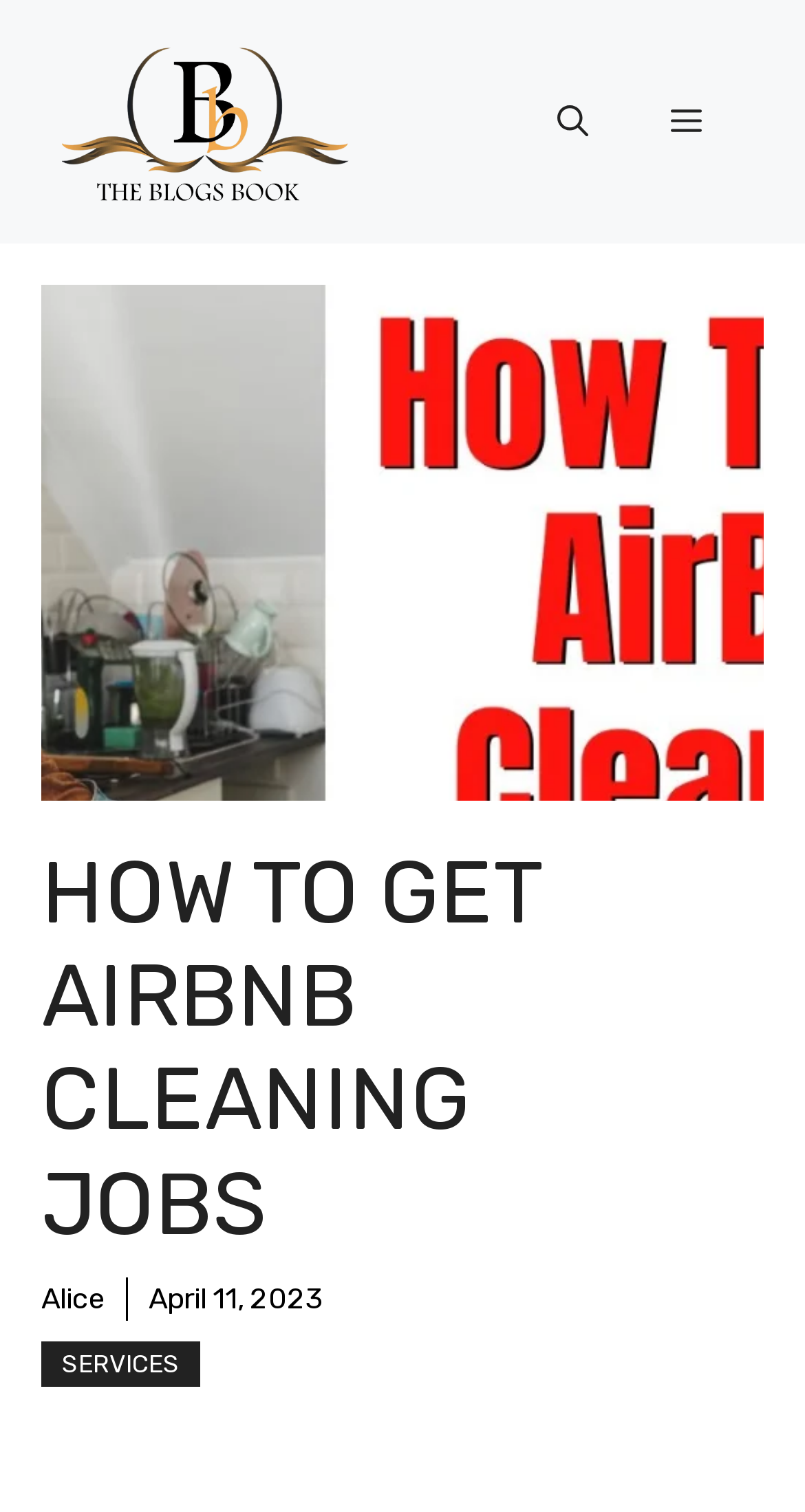Provide a brief response to the question using a single word or phrase: 
What is the topic of the main article?

Airbnb cleaning jobs